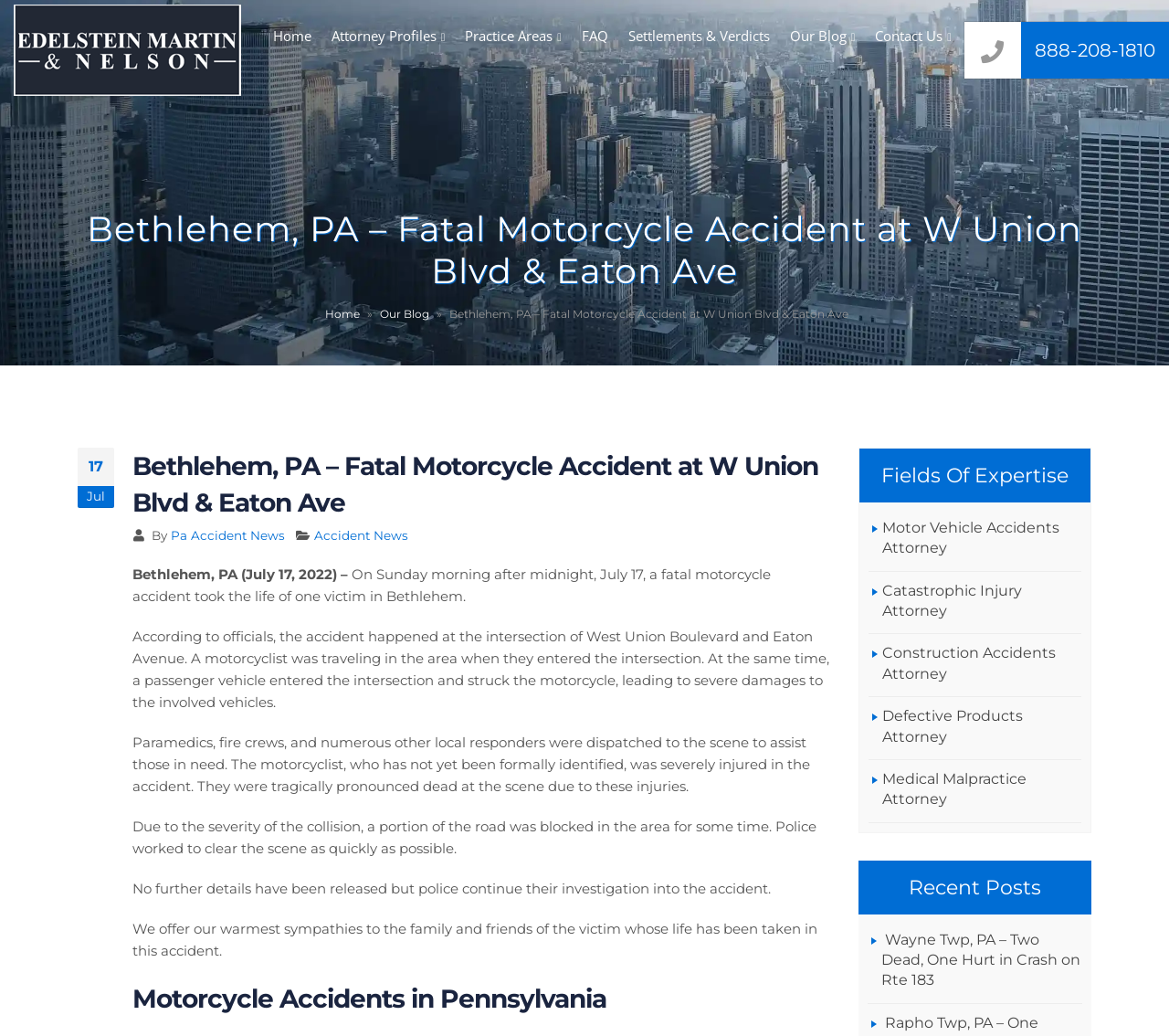Identify and provide the text of the main header on the webpage.

Bethlehem, PA – Fatal Motorcycle Accident at W Union Blvd & Eaton Ave